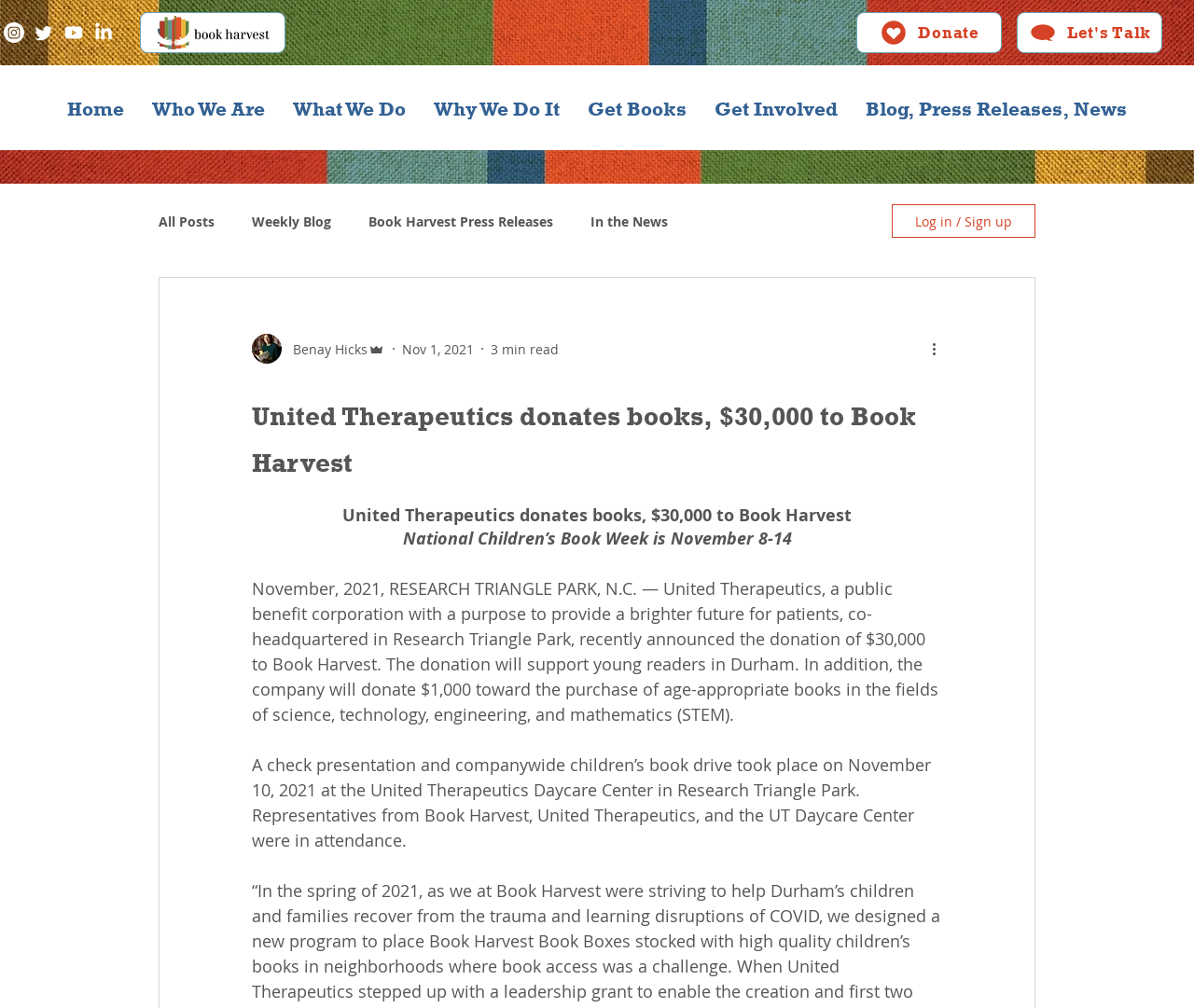Refer to the element description Get Books and identify the corresponding bounding box in the screenshot. Format the coordinates as (top-left x, top-left y, bottom-right x, bottom-right y) with values in the range of 0 to 1.

[0.48, 0.08, 0.587, 0.136]